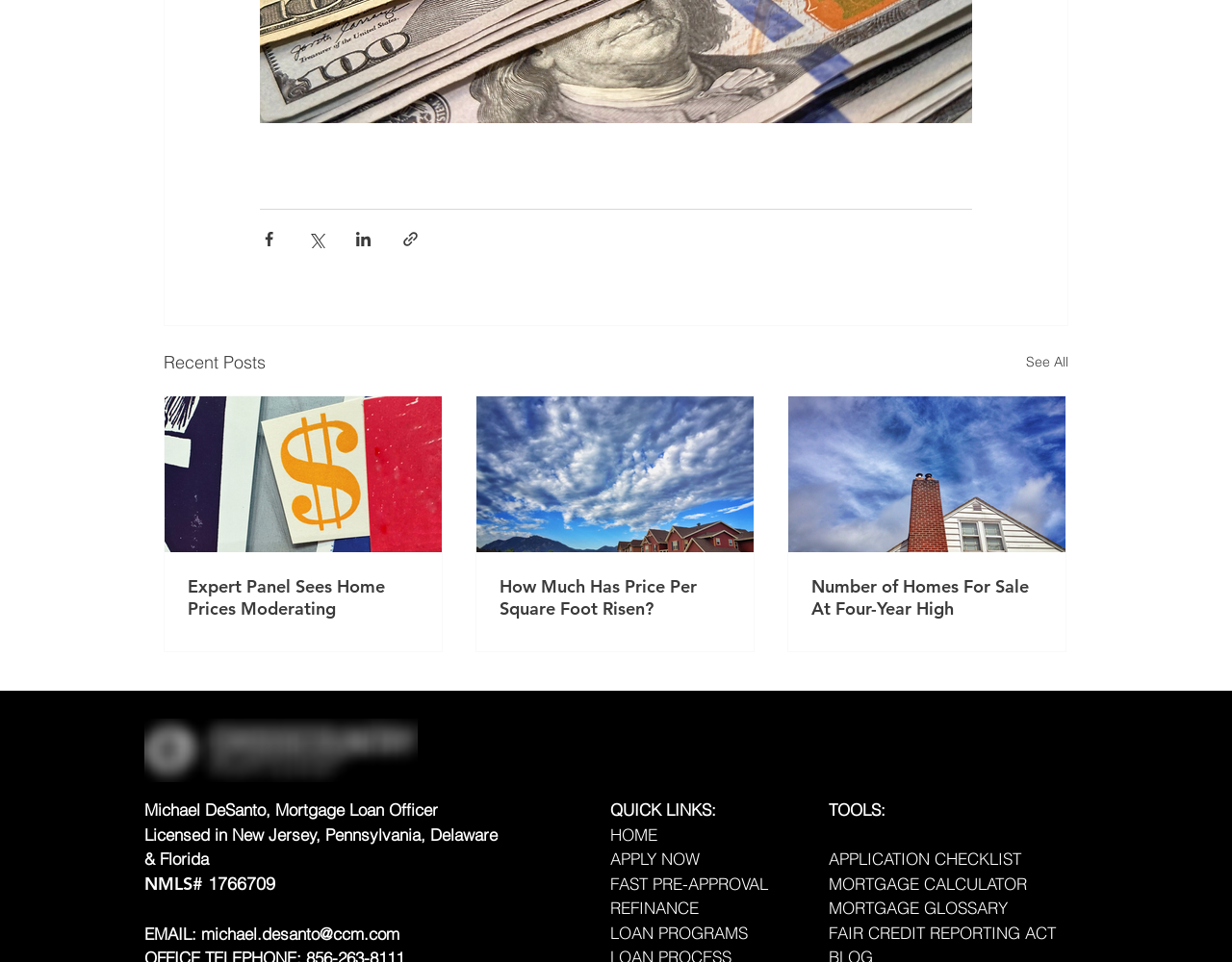How many social media links are in the Social Bar?
Please answer the question with a detailed and comprehensive explanation.

I found the answer by looking at the list element with the text 'Social Bar' at coordinates [0.843, 0.755, 0.882, 0.805]. Inside this list, I found a single link element with the text 'Facebook' at coordinates [0.843, 0.755, 0.882, 0.805]. Therefore, there is only one social media link in the Social Bar.